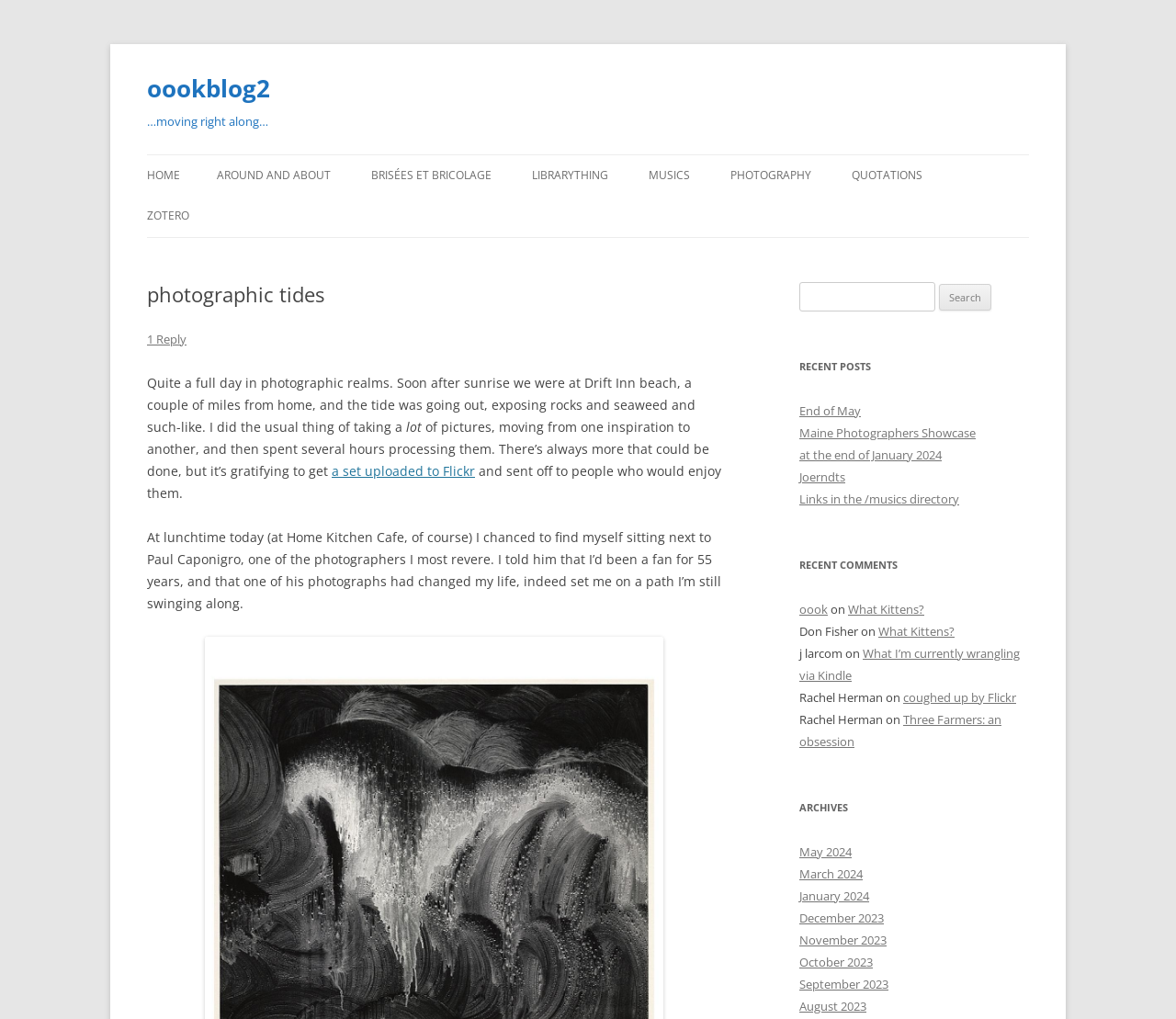Please specify the bounding box coordinates of the region to click in order to perform the following instruction: "Search for something".

[0.68, 0.276, 0.795, 0.305]